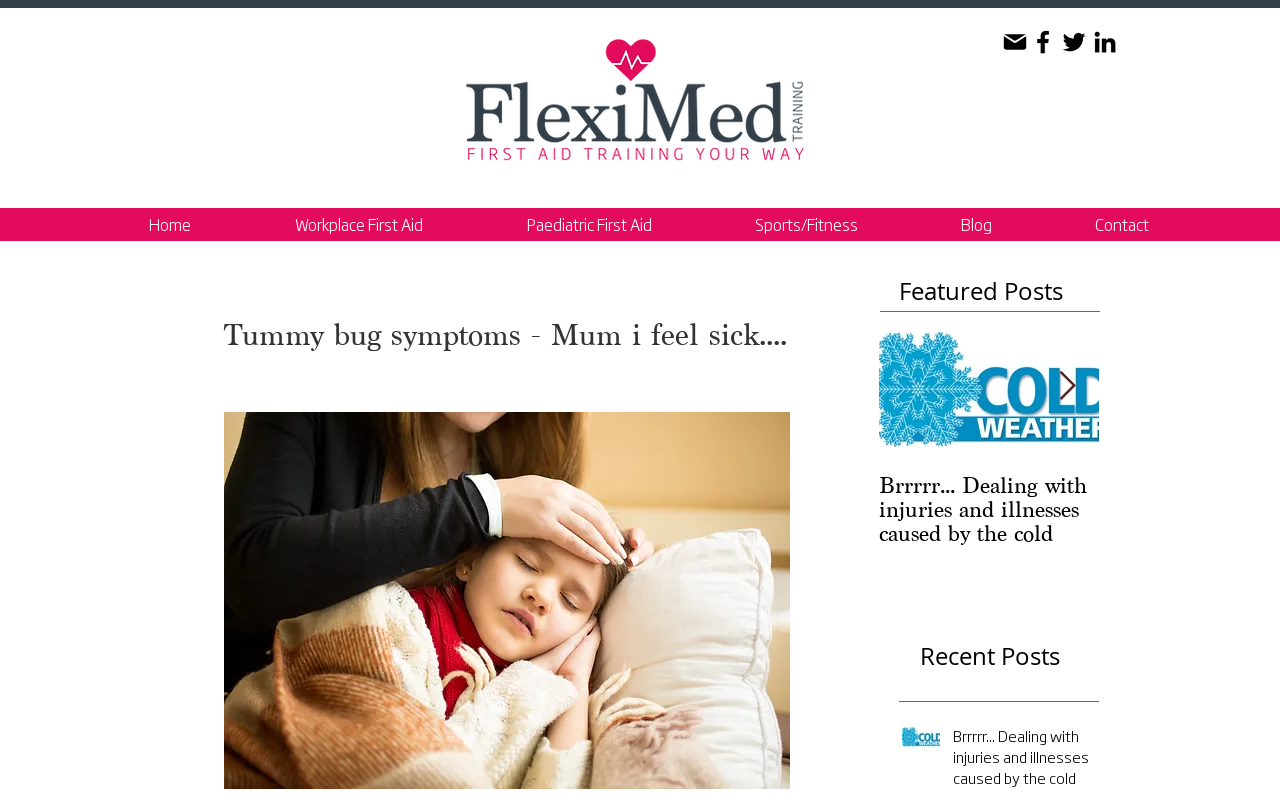Locate the headline of the webpage and generate its content.

Tummy bug symptoms - Mum i feel sick....